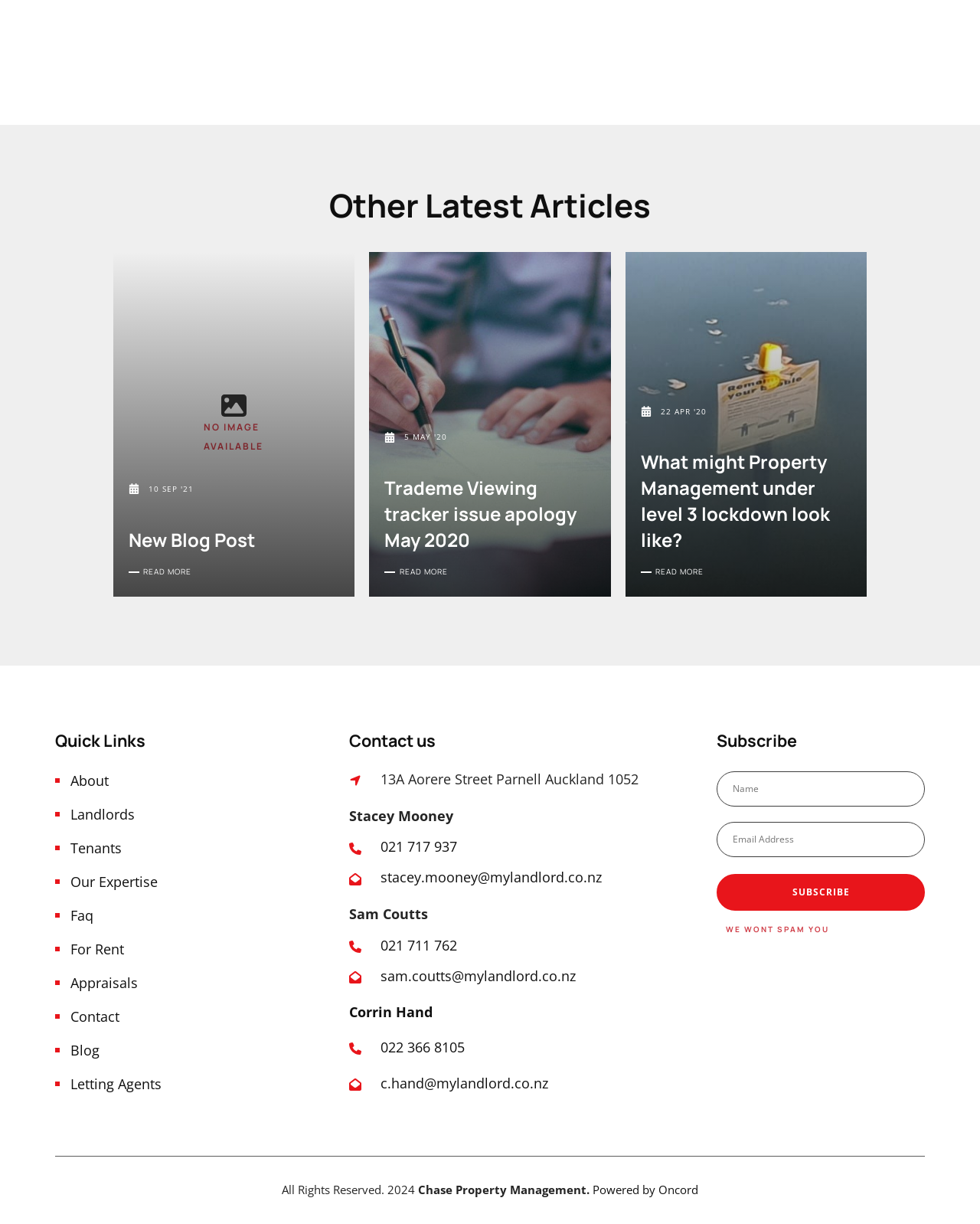Respond to the question below with a single word or phrase:
What is the purpose of the textbox at the bottom?

Subscribe